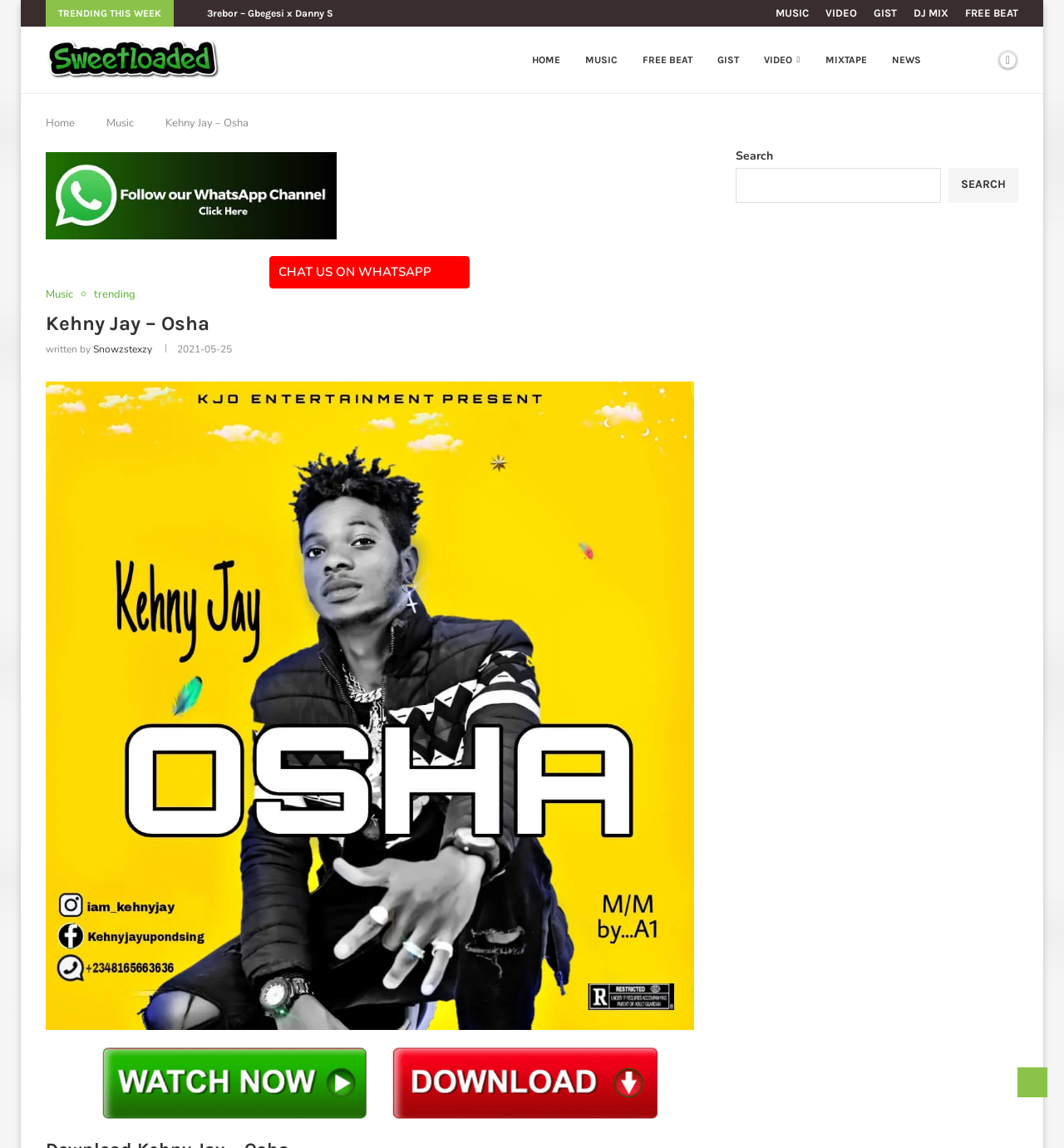Please find the bounding box for the UI component described as follows: "parent_node: SEARCH name="s"".

[0.691, 0.146, 0.885, 0.176]